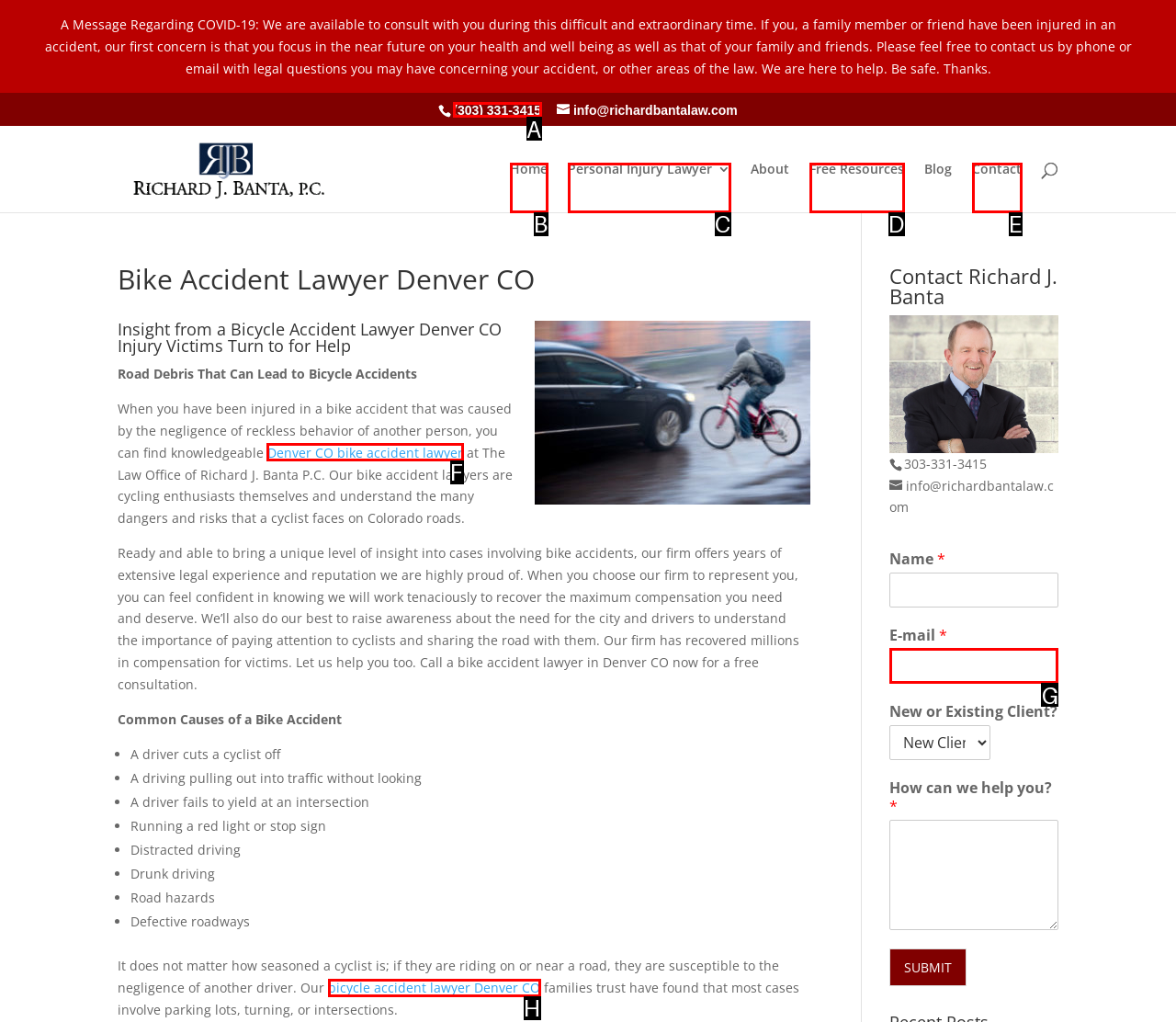What option should you select to complete this task: Contact a bike accident lawyer in Denver CO? Indicate your answer by providing the letter only.

F